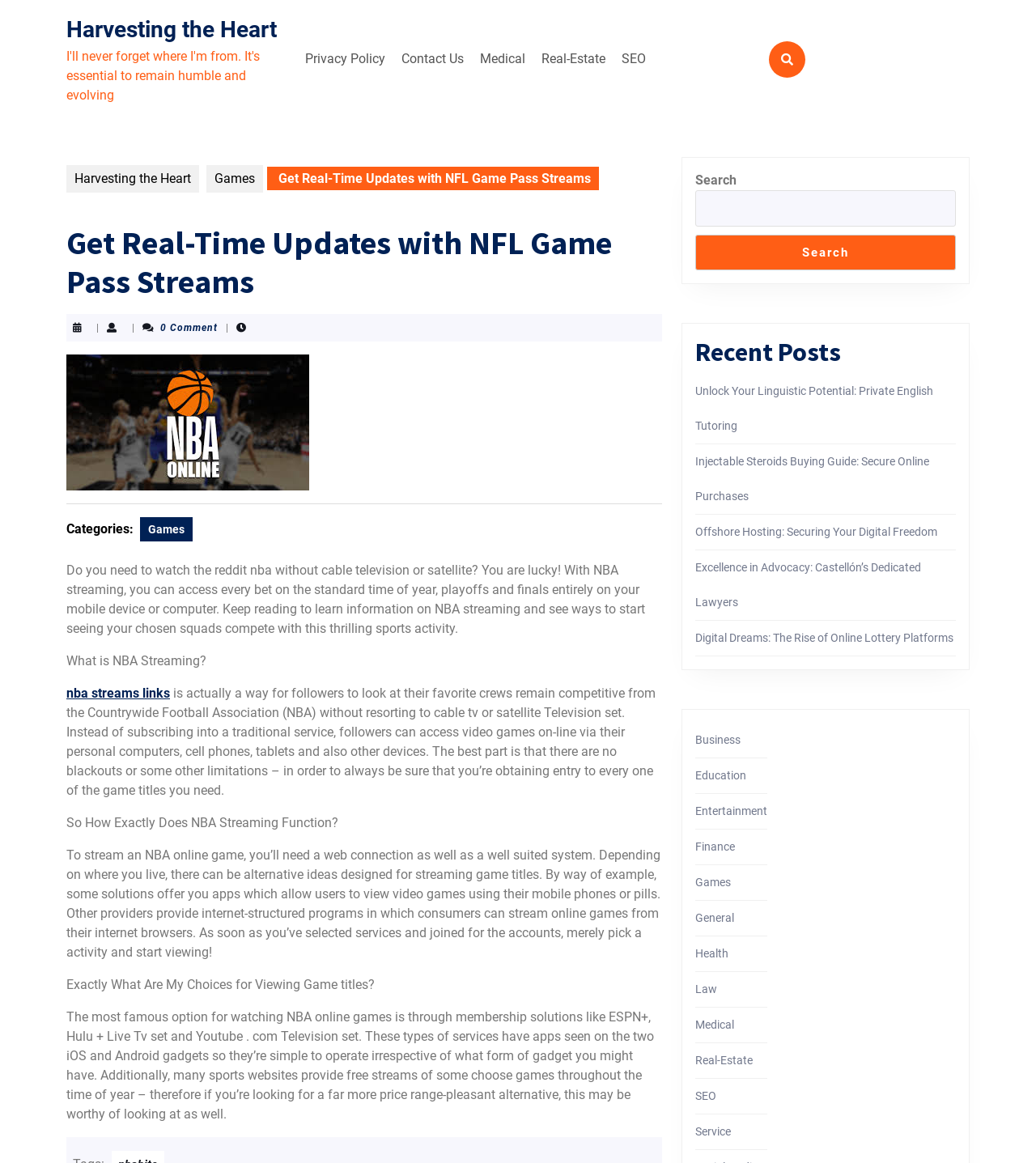Can you extract the headline from the webpage for me?

Get Real-Time Updates with NFL Game Pass Streams